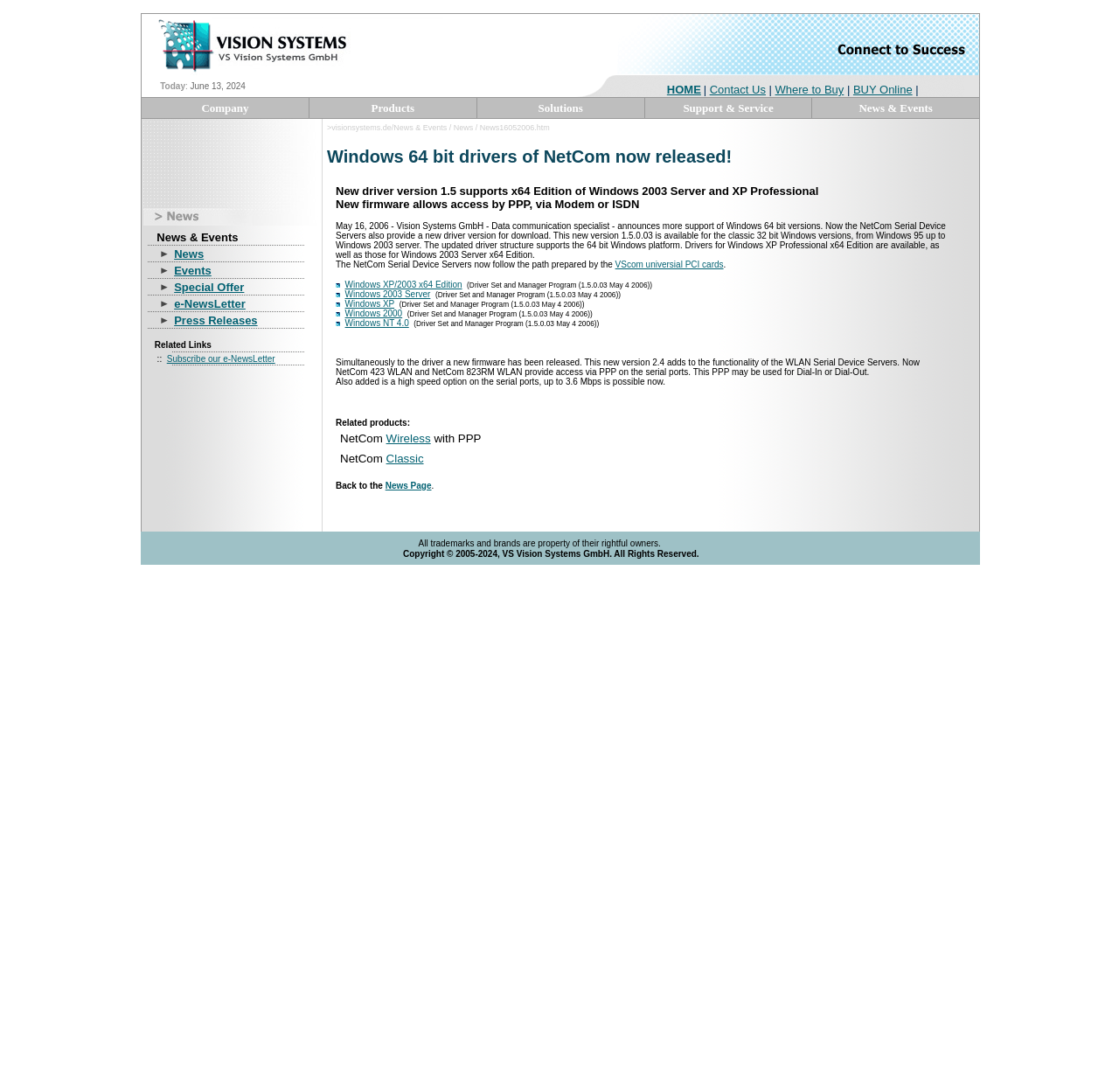Determine the bounding box coordinates of the clickable element necessary to fulfill the instruction: "Subscribe to e-NewsLetter". Provide the coordinates as four float numbers within the 0 to 1 range, i.e., [left, top, right, bottom].

[0.149, 0.324, 0.246, 0.333]